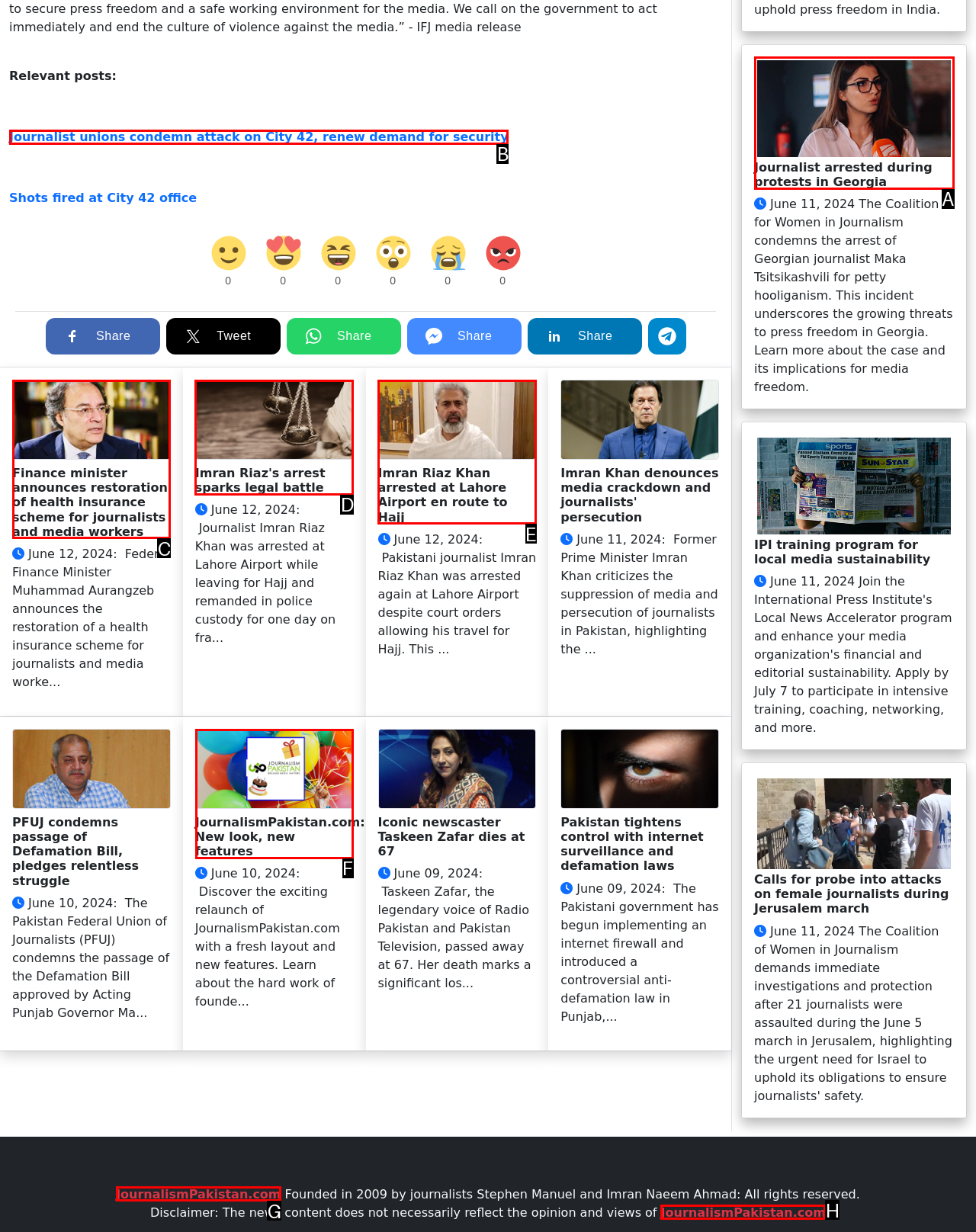Determine which UI element you should click to perform the task: Download the Harkins Theatres Mobile App for iOS
Provide the letter of the correct option from the given choices directly.

None